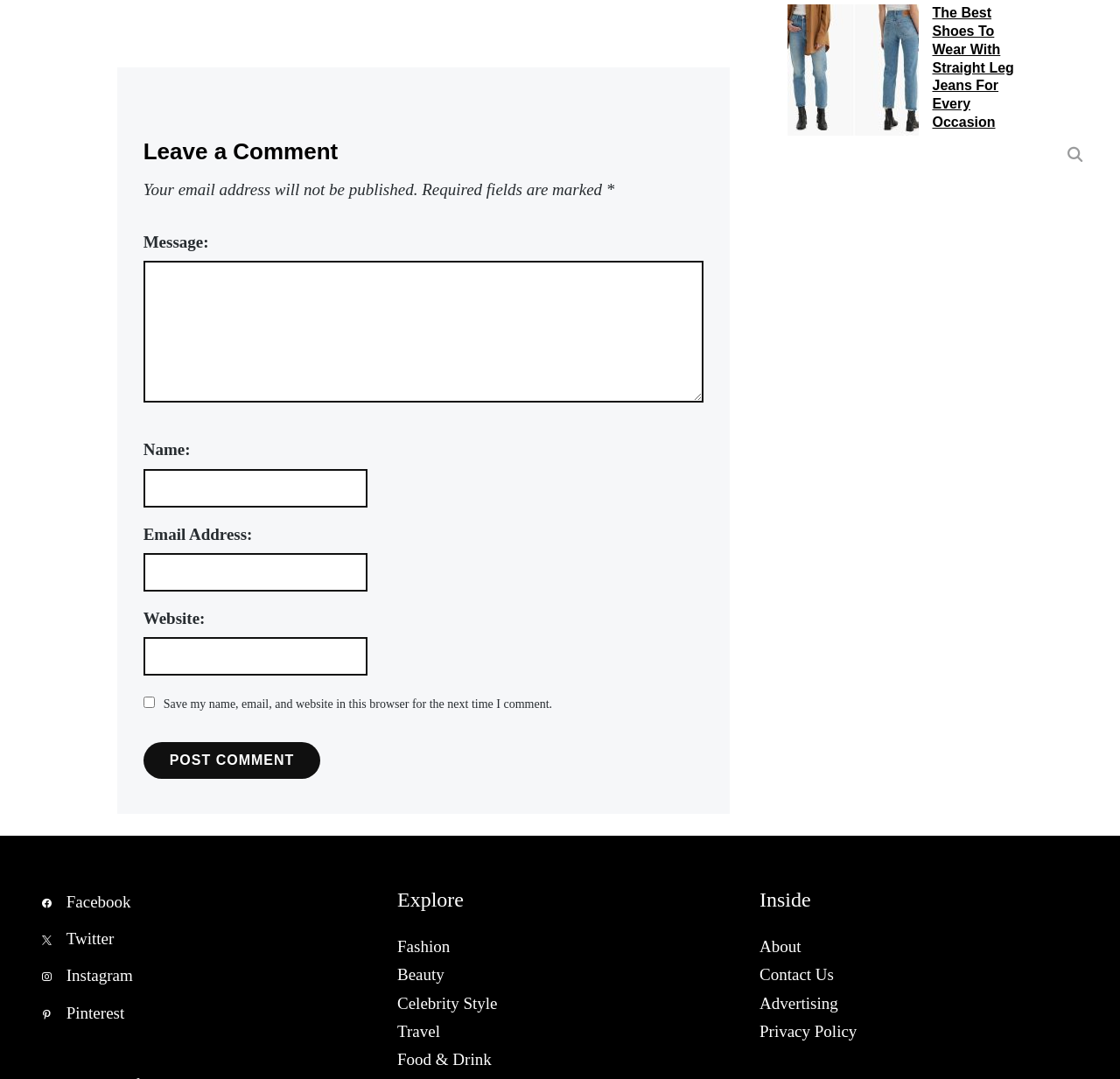Highlight the bounding box coordinates of the region I should click on to meet the following instruction: "Enter a message".

[0.128, 0.242, 0.628, 0.373]